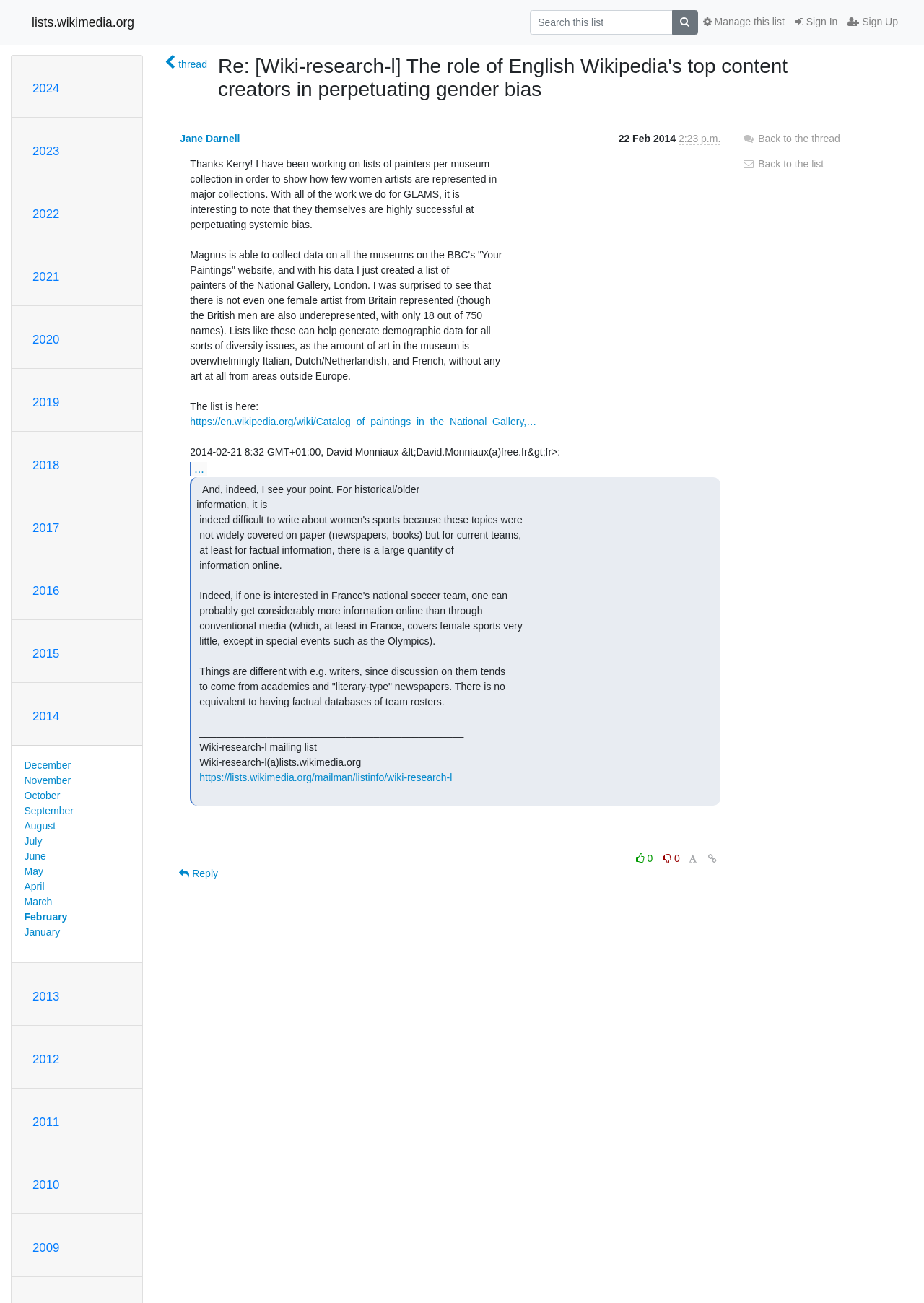Answer the question using only a single word or phrase: 
How many years are listed on the webpage?

14